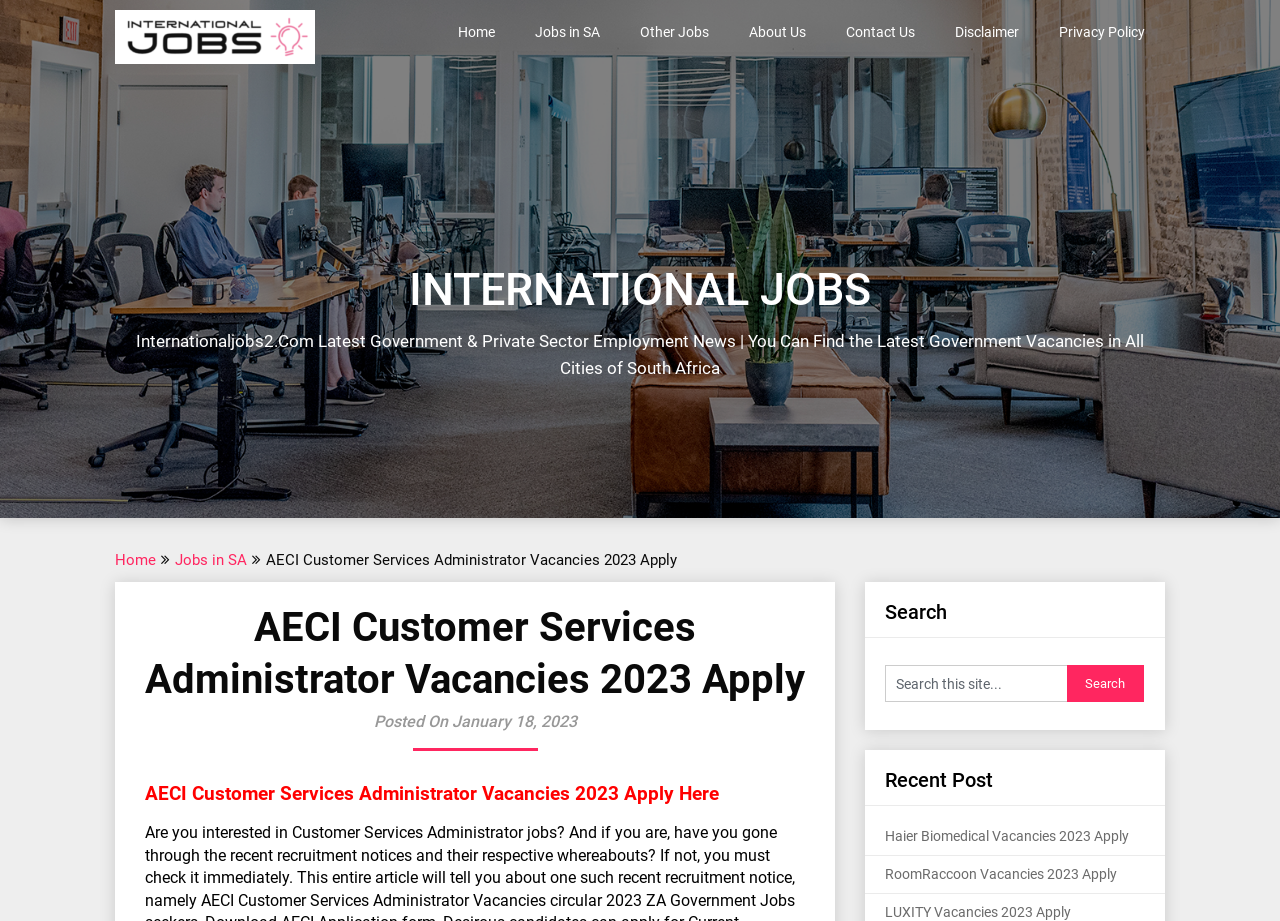Find the bounding box coordinates for the area that must be clicked to perform this action: "Click on INTERNATIONAL JOBS".

[0.09, 0.0, 0.246, 0.1]